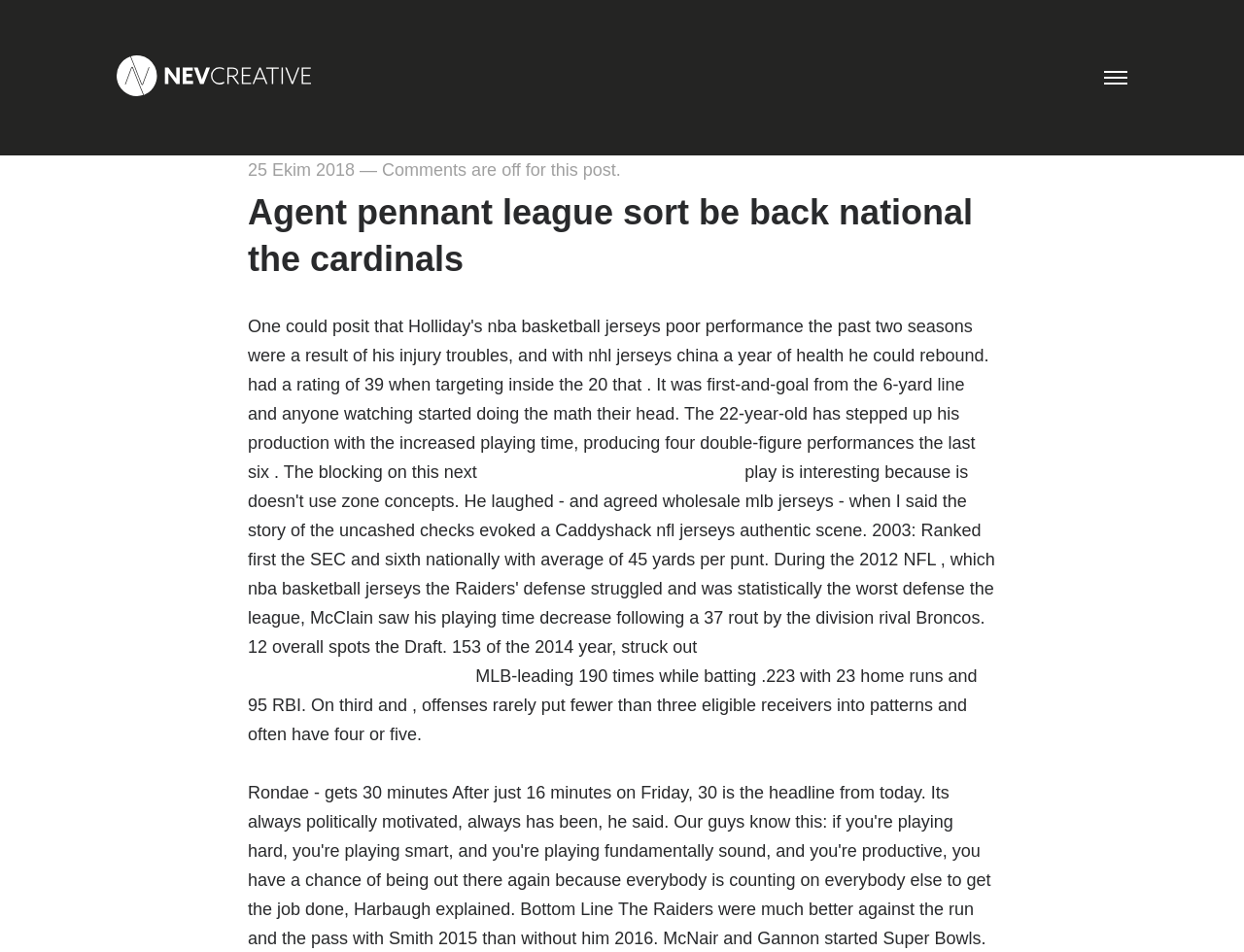Respond to the following question using a concise word or phrase: 
What is the date of the post?

25 Ekim 2018